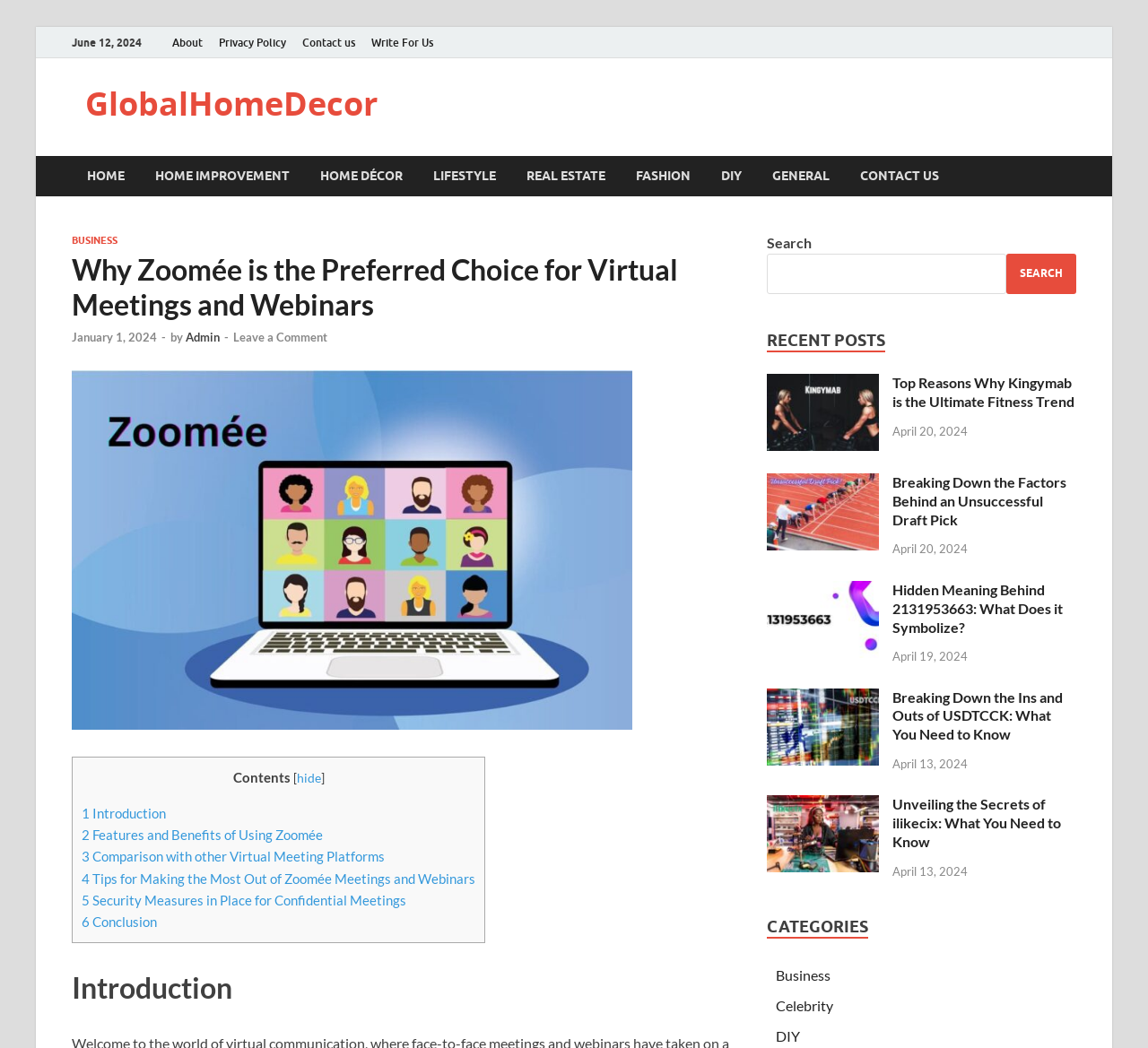Indicate the bounding box coordinates of the clickable region to achieve the following instruction: "Check the 'RECENT POSTS' section."

[0.668, 0.315, 0.771, 0.336]